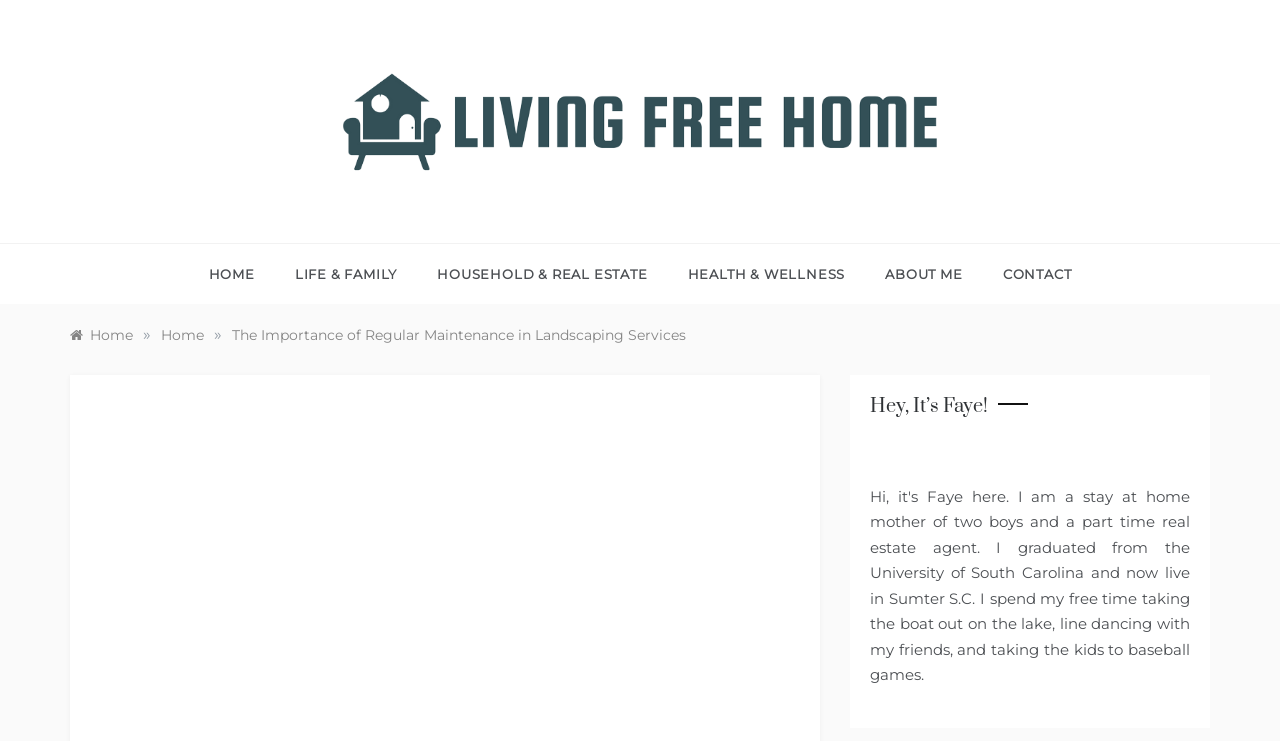Find the coordinates for the bounding box of the element with this description: "About Me".

[0.676, 0.329, 0.768, 0.41]